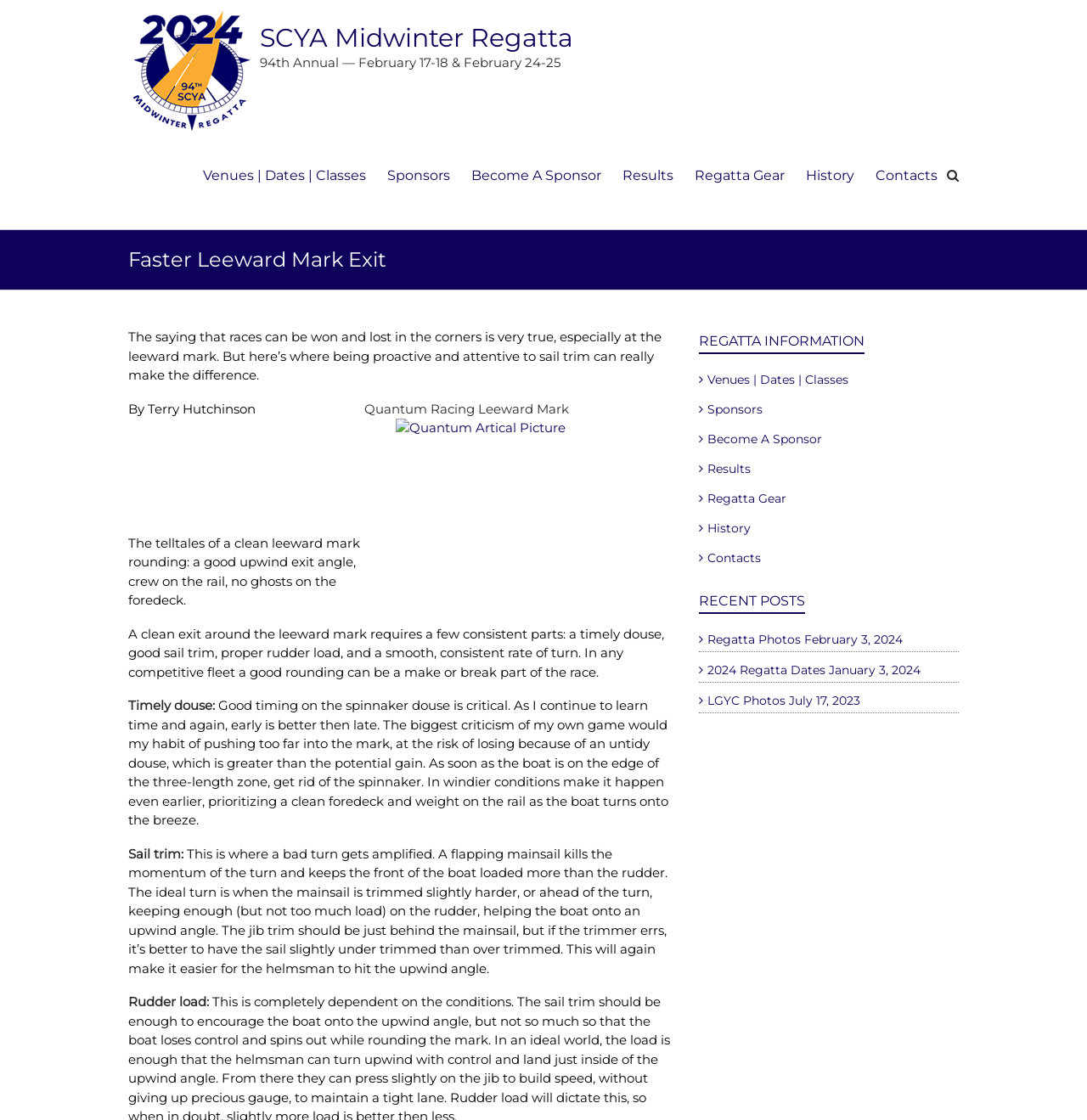Who wrote the article about leeward mark exit?
Please answer the question with as much detail as possible using the screenshot.

The author of the article can be found in the static text element 'By Terry Hutchinson' which is located below the heading 'Faster Leeward Mark Exit', indicating that Terry Hutchinson is the author of the article.